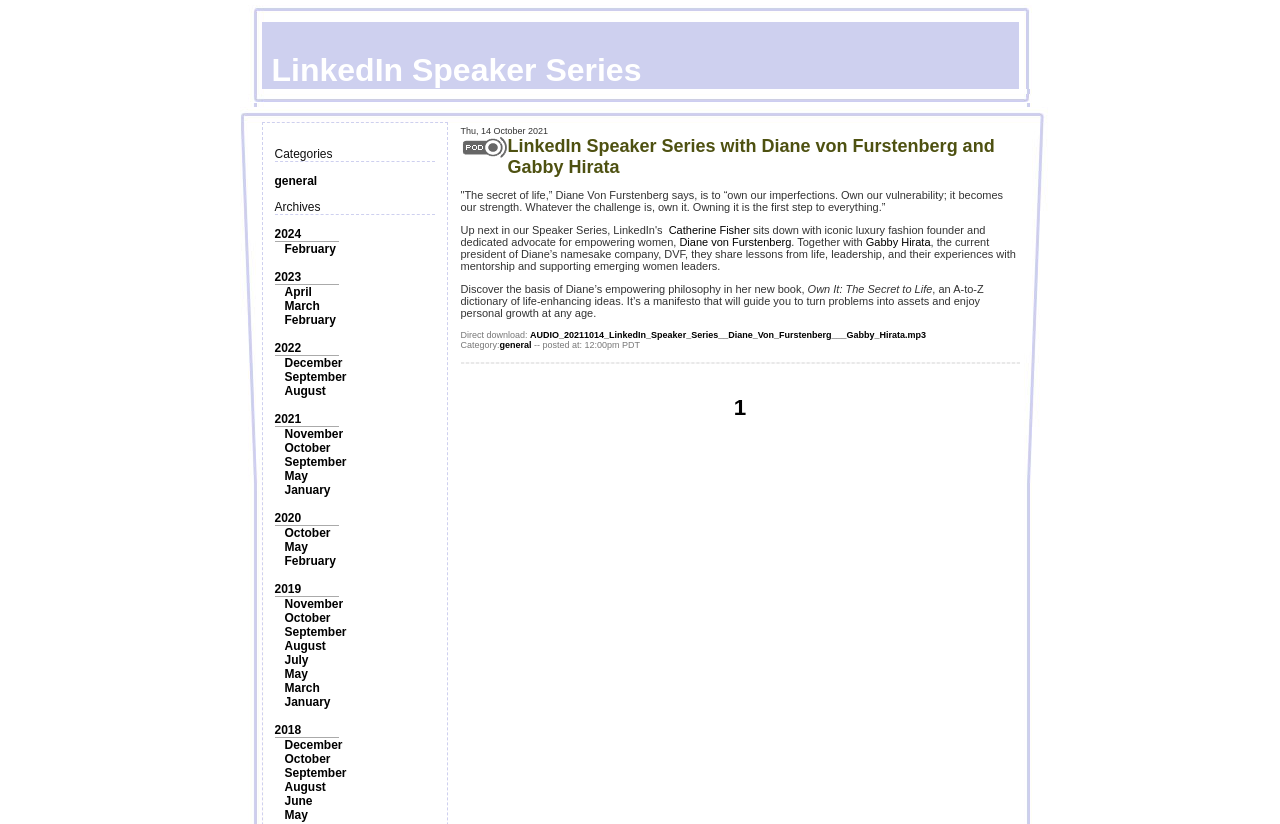Please identify the bounding box coordinates of the area I need to click to accomplish the following instruction: "Click on the '2024' archives".

[0.214, 0.275, 0.235, 0.292]